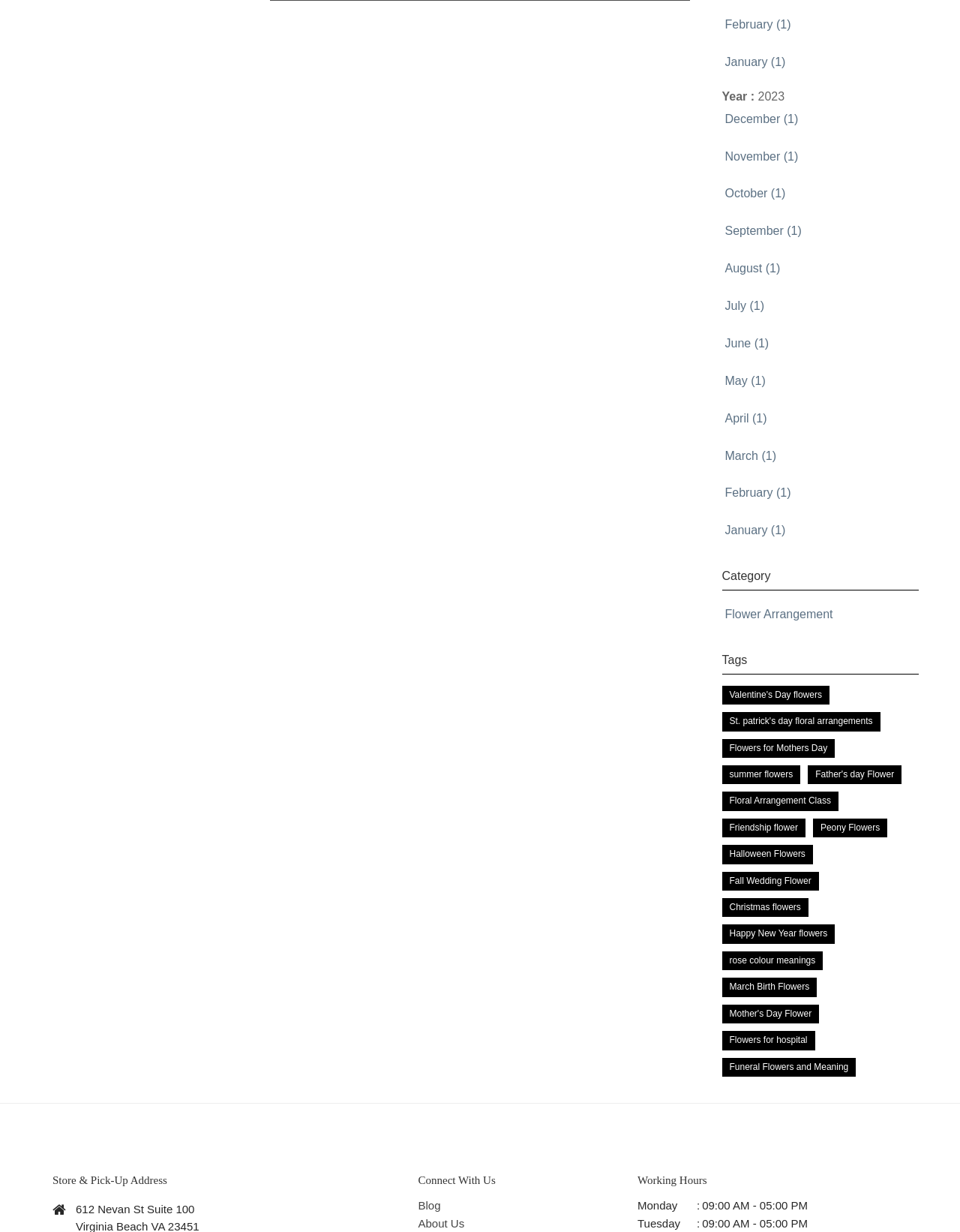Identify the bounding box coordinates of the area you need to click to perform the following instruction: "Read the blog".

[0.436, 0.973, 0.459, 0.984]